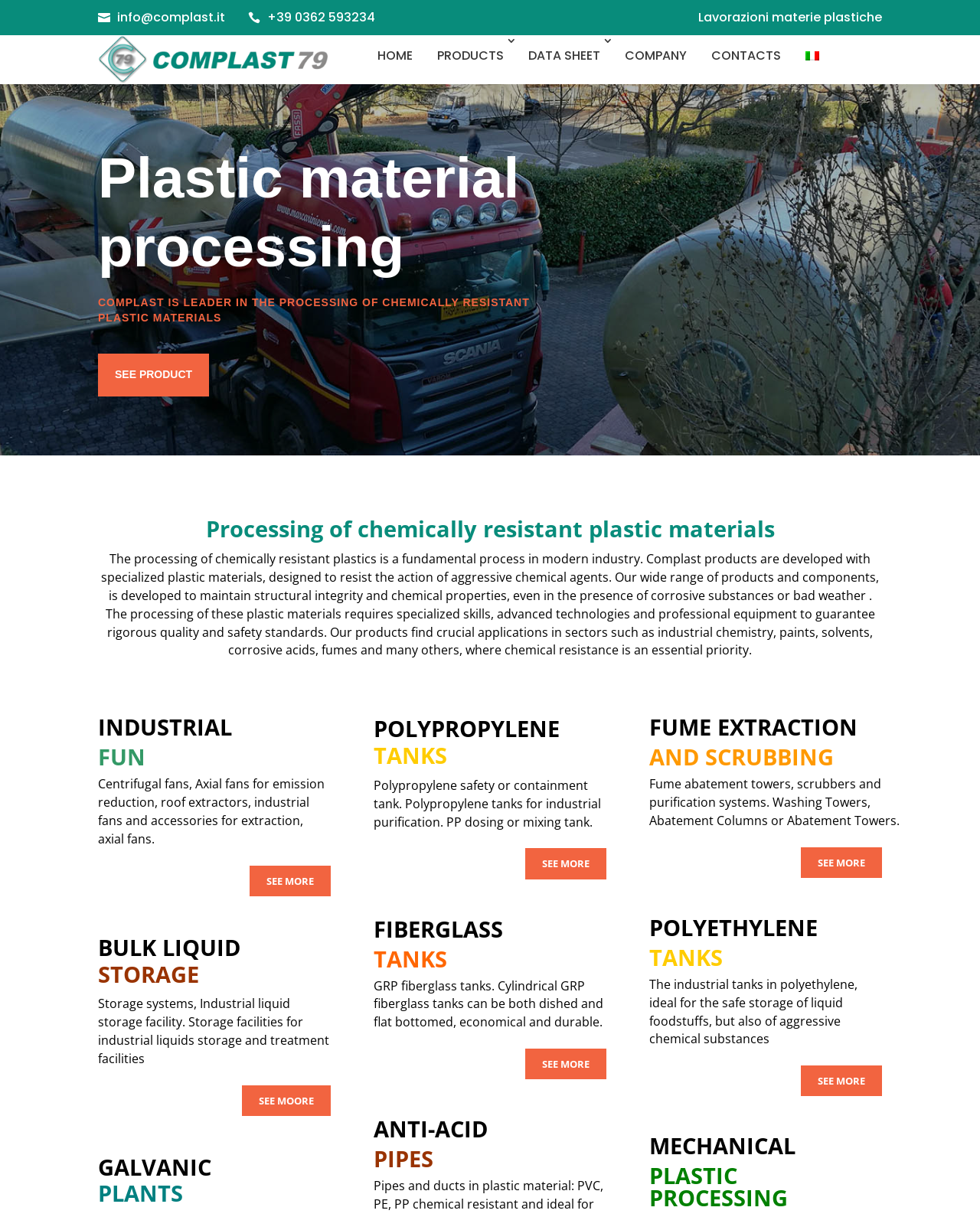Determine the bounding box coordinates of the section to be clicked to follow the instruction: "Click the HOME link". The coordinates should be given as four float numbers between 0 and 1, formatted as [left, top, right, bottom].

[0.381, 0.029, 0.425, 0.063]